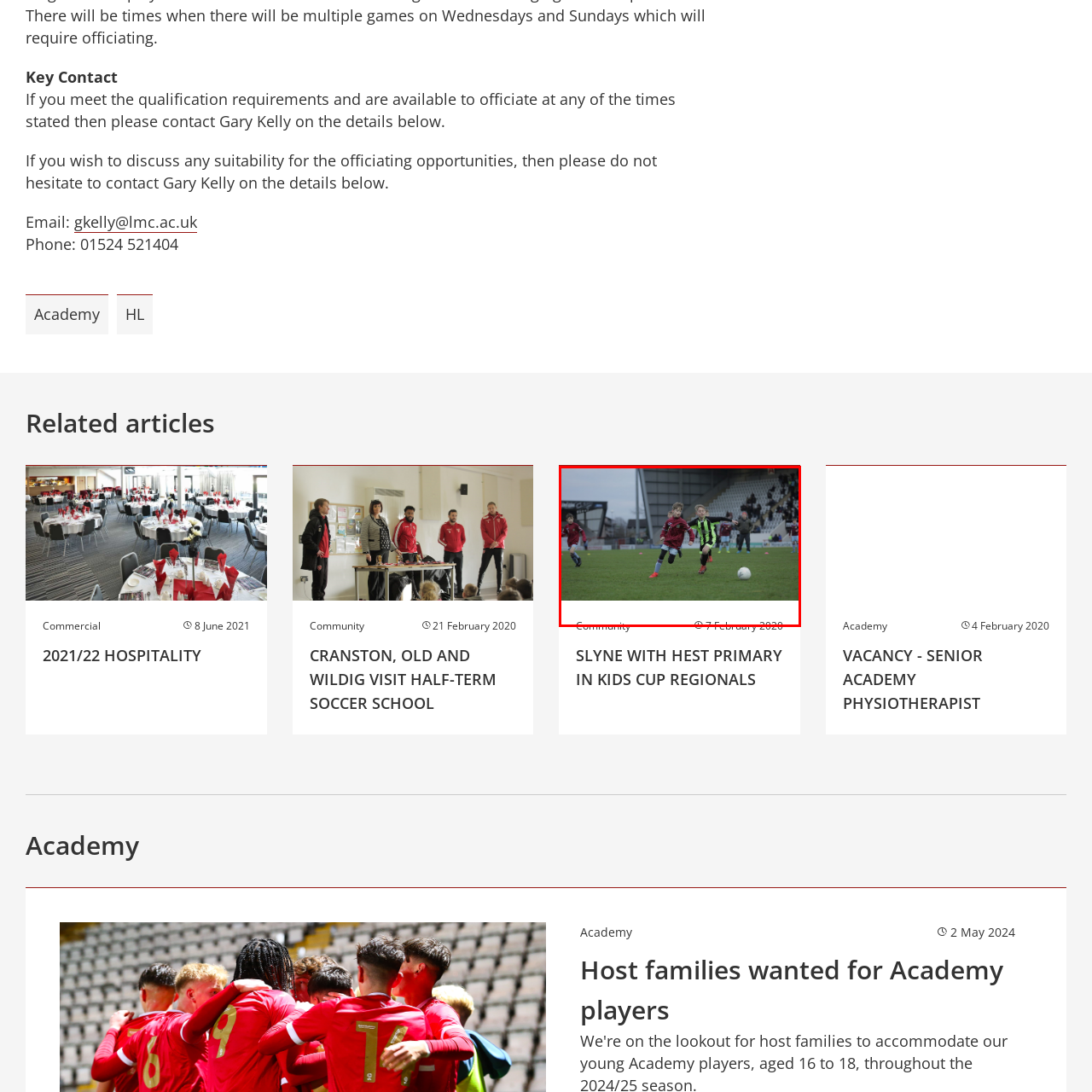Inspect the image outlined by the red box and answer the question using a single word or phrase:
What is the color of the jersey of the player pursuing the ball?

Black and green striped